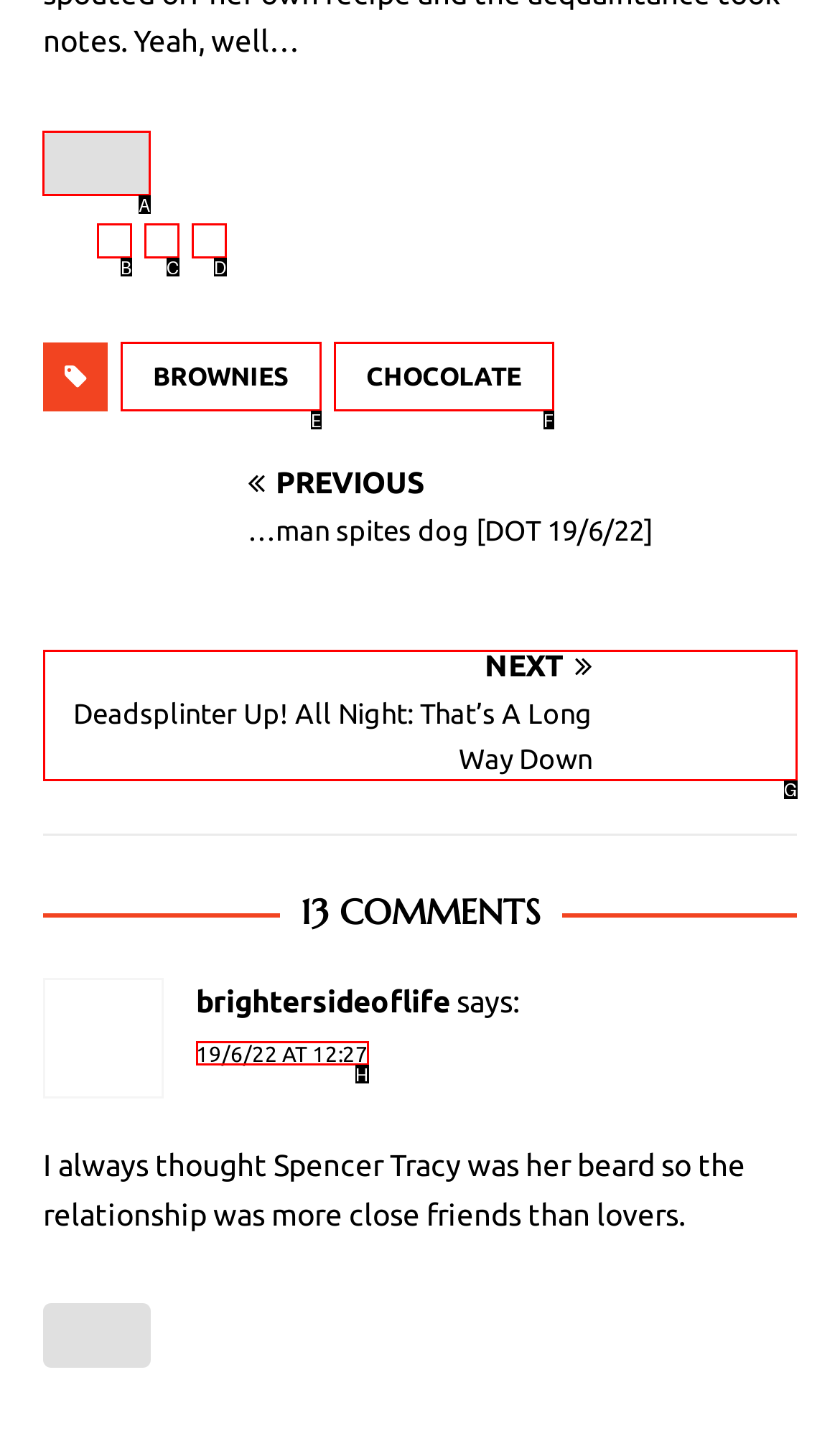Determine which UI element I need to click to achieve the following task: Click the like button Provide your answer as the letter of the selected option.

A